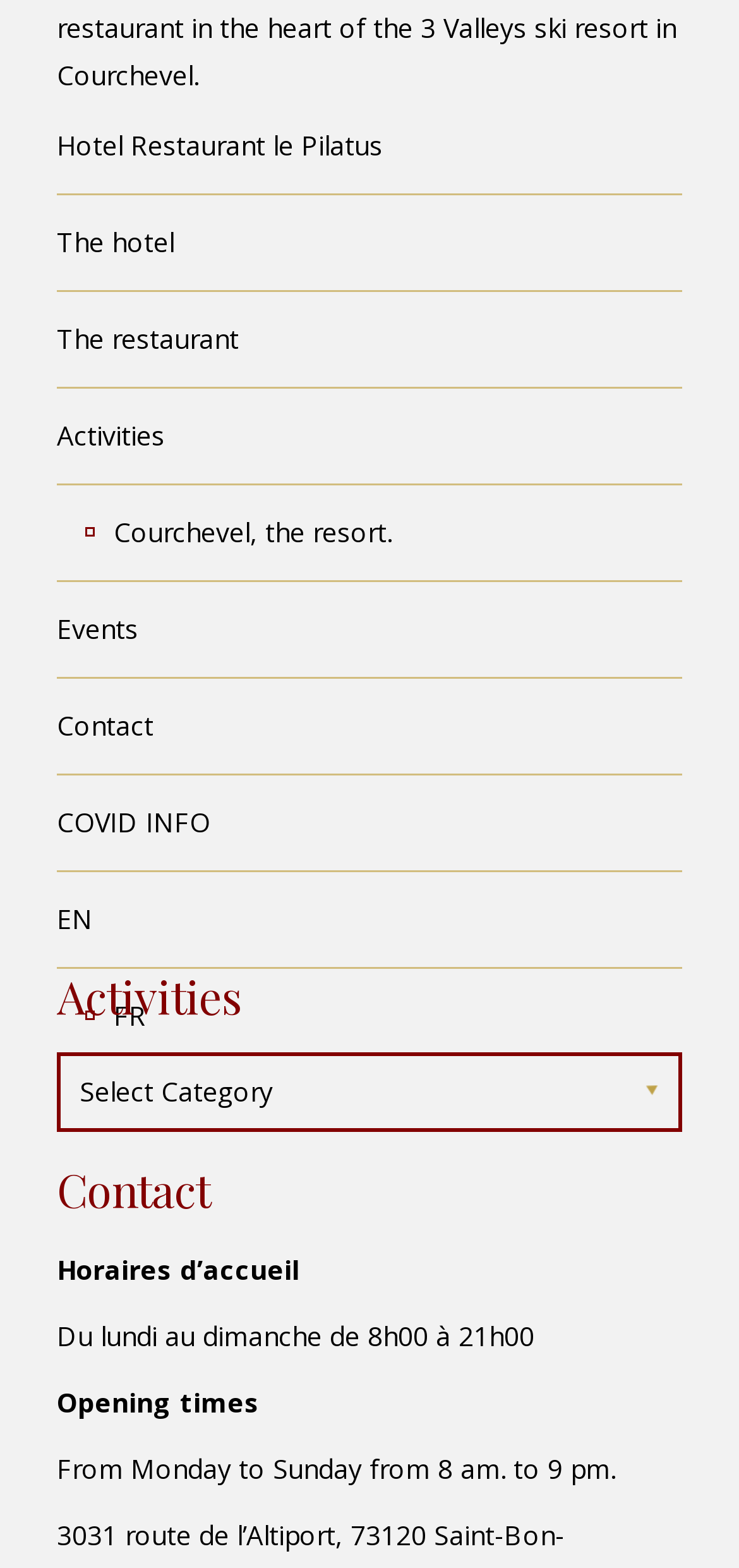Extract the bounding box for the UI element that matches this description: "Hotel Restaurant le Pilatus".

[0.077, 0.062, 0.923, 0.123]